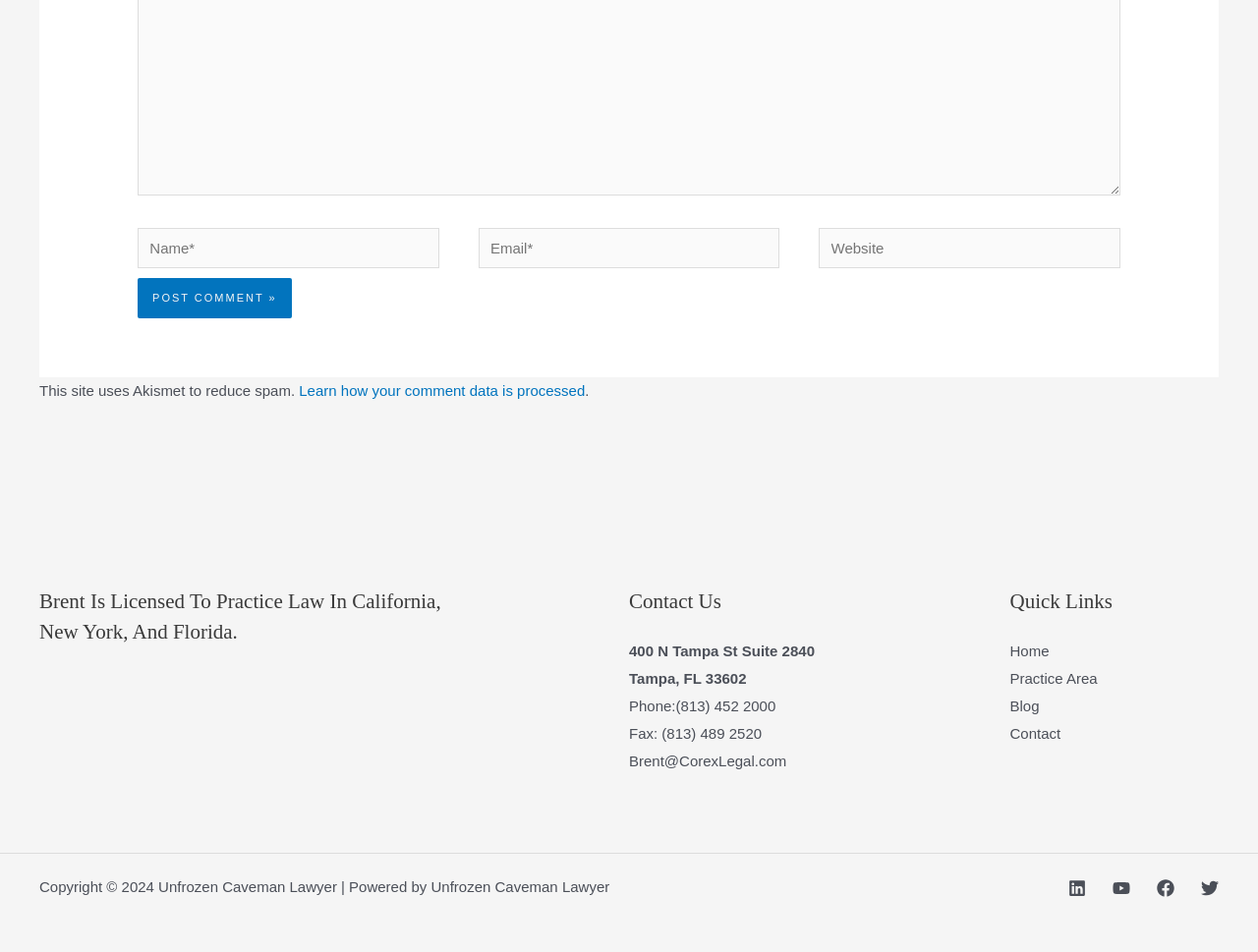Please determine the bounding box of the UI element that matches this description: parent_node: Website name="url" placeholder="Website". The coordinates should be given as (top-left x, top-left y, bottom-right x, bottom-right y), with all values between 0 and 1.

[0.651, 0.239, 0.891, 0.282]